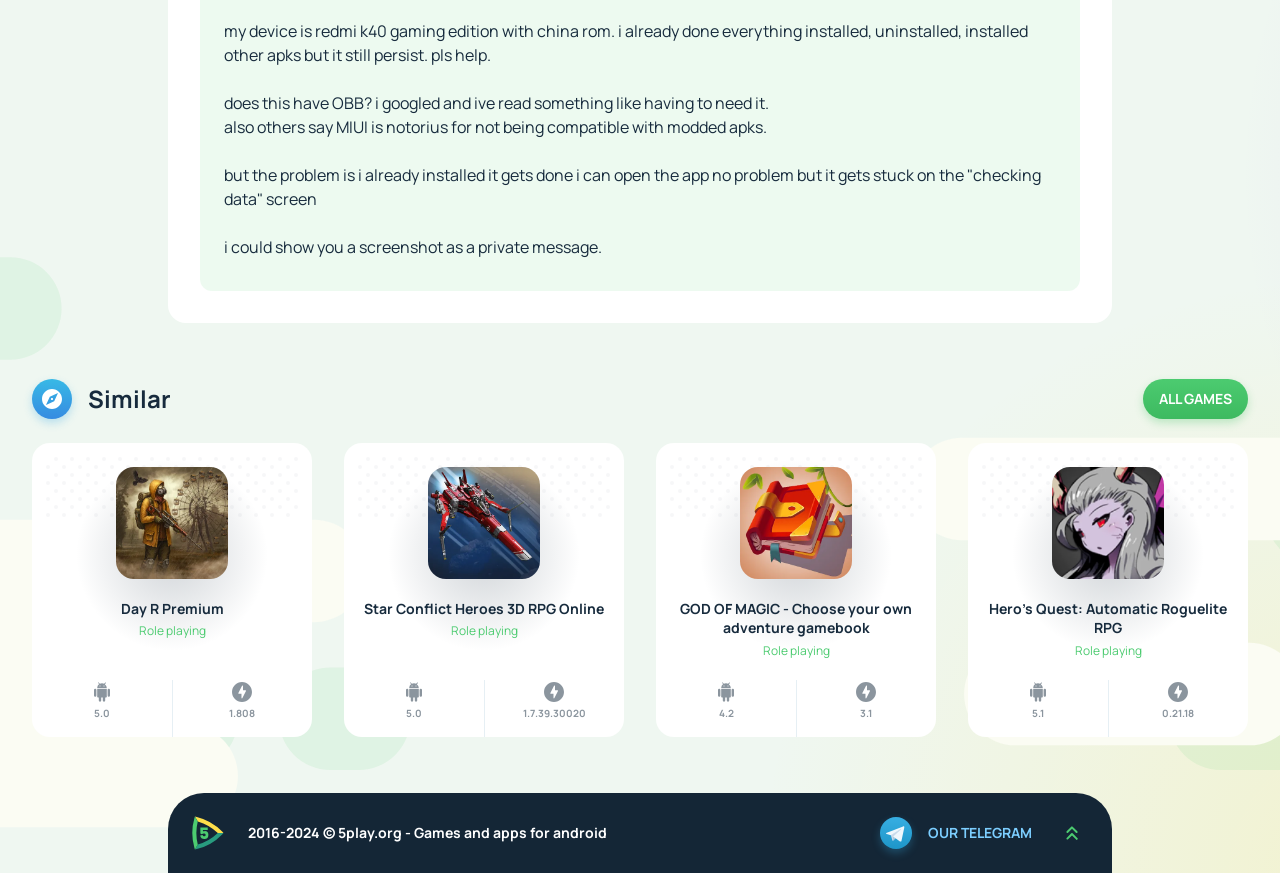What is the name of the website?
Please provide a detailed and thorough answer to the question.

The website's name is 5play, which is indicated by the link '5play' at the bottom of the webpage, as well as the logo and copyright information '2016-2024 © 5play.org - Games and apps for android'.